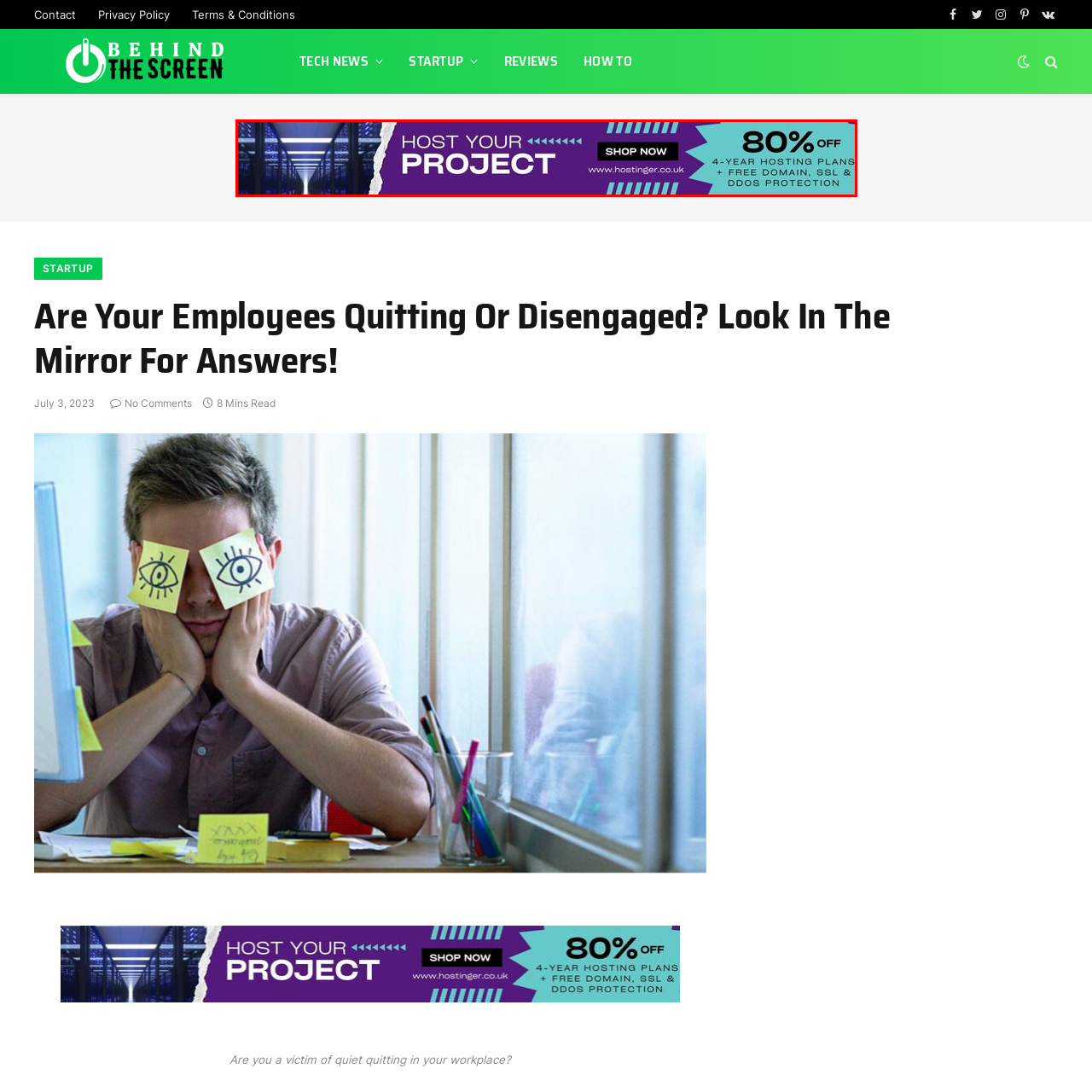Give a thorough and detailed account of the visual content inside the red-framed part of the image.

The image is a vibrant advertisement promoting web hosting services by Hostinger. It features bold text that states "HOST YOUR PROJECT" with the additional phrase "80% OFF" prominently displayed. The ad highlights a special offer that includes 4-year hosting plans alongside perks such as a free domain, SSL, and DDoS protection. The background consists of a graphic representation of digital infrastructure, conveying a sense of technology and reliability. The overall design uses a combination of purple and teal colors, drawing attention to the offer and encouraging viewers to click on the "SHOP NOW" button for more details, emphasizing an attractive deal for potential customers.